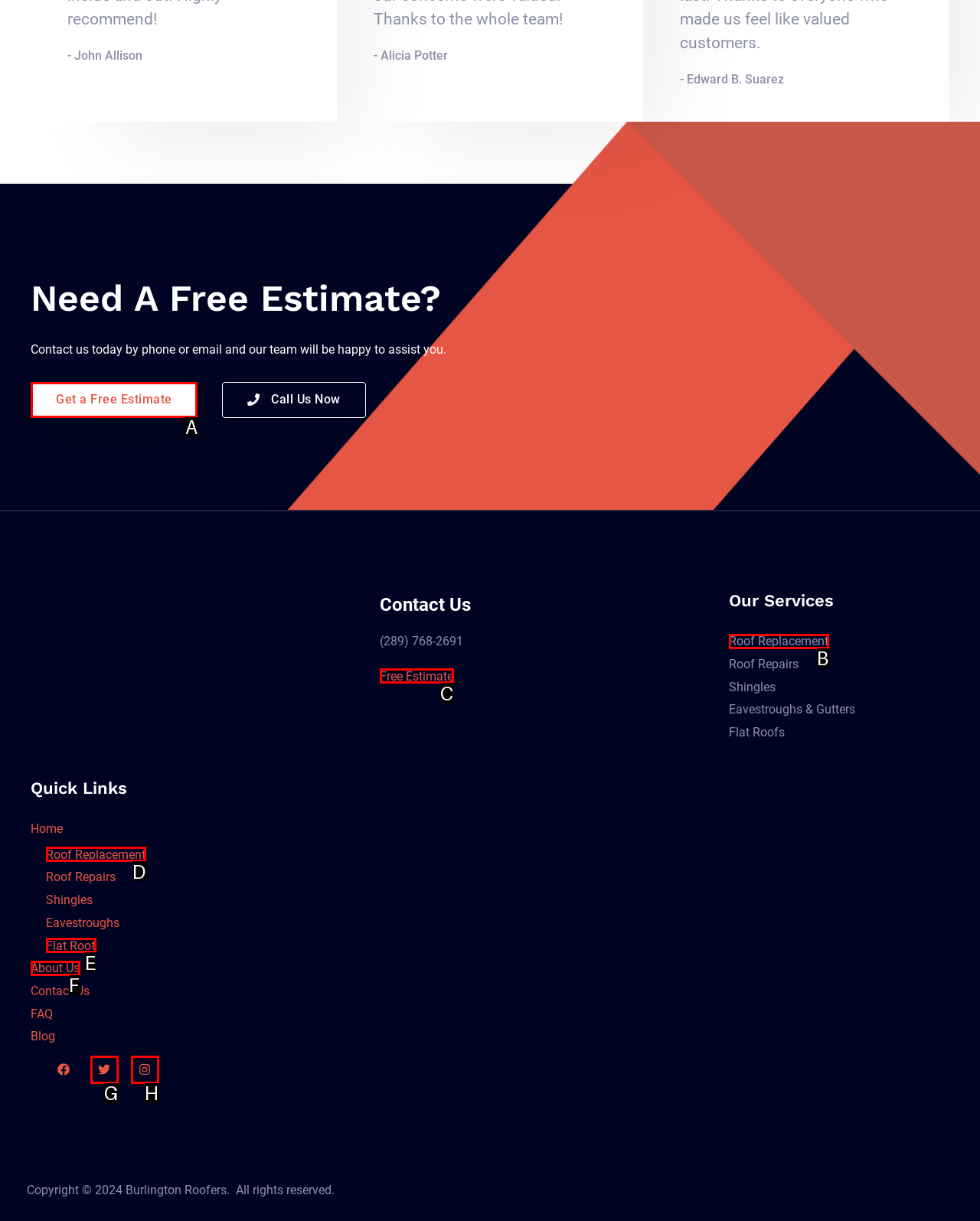Given the description: Get a Free Estimate, identify the matching option. Answer with the corresponding letter.

A